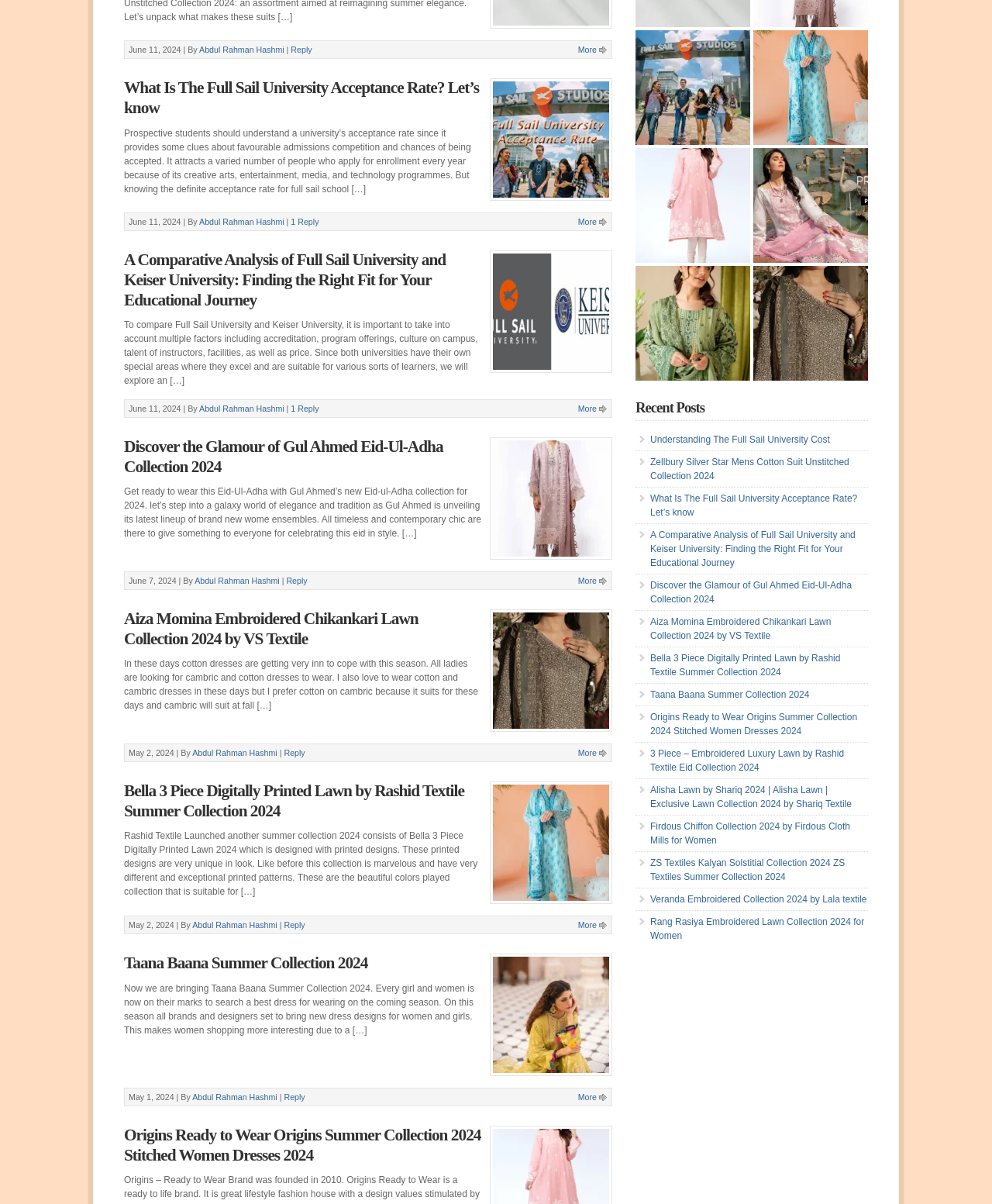Please provide the bounding box coordinate of the region that matches the element description: Abdul Rahman Hashmi. Coordinates should be in the format (top-left x, top-left y, bottom-right x, bottom-right y) and all values should be between 0 and 1.

[0.196, 0.479, 0.282, 0.486]